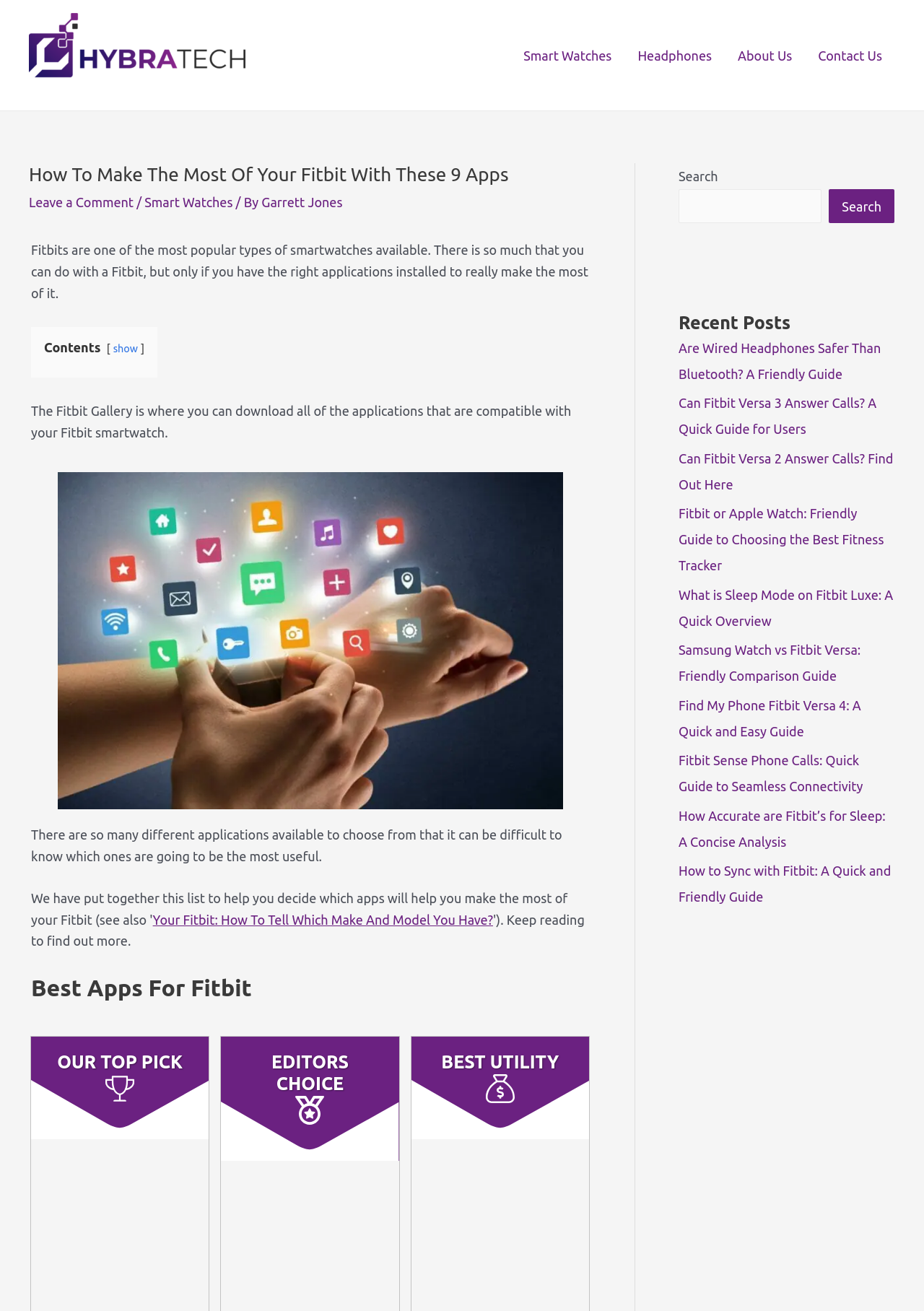Find the bounding box coordinates of the element to click in order to complete the given instruction: "Click on the 'Leave a Comment' link."

[0.031, 0.149, 0.145, 0.16]